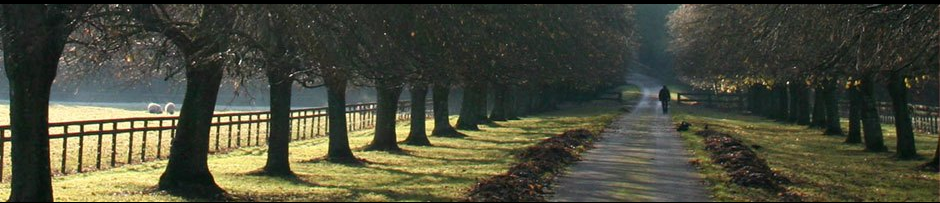What is the atmosphere of the scene?
Answer the question with a thorough and detailed explanation.

The caption describes the scene as 'tranquil', 'serene', and evoking 'feelings of peace and solitude', which collectively convey a peaceful atmosphere.